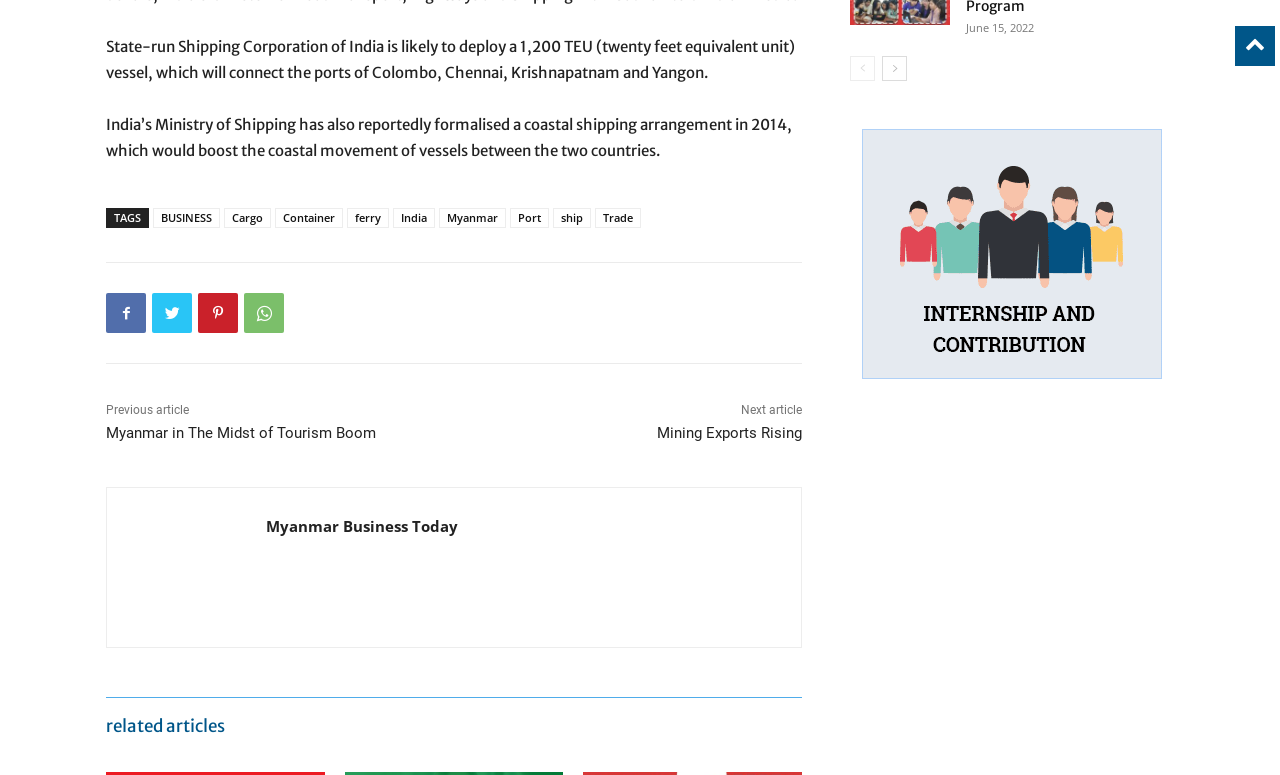Observe the image and answer the following question in detail: What is the date of the article?

The date of the article can be found at the top of the webpage, where it is displayed in the format 'June 15, 2022'.